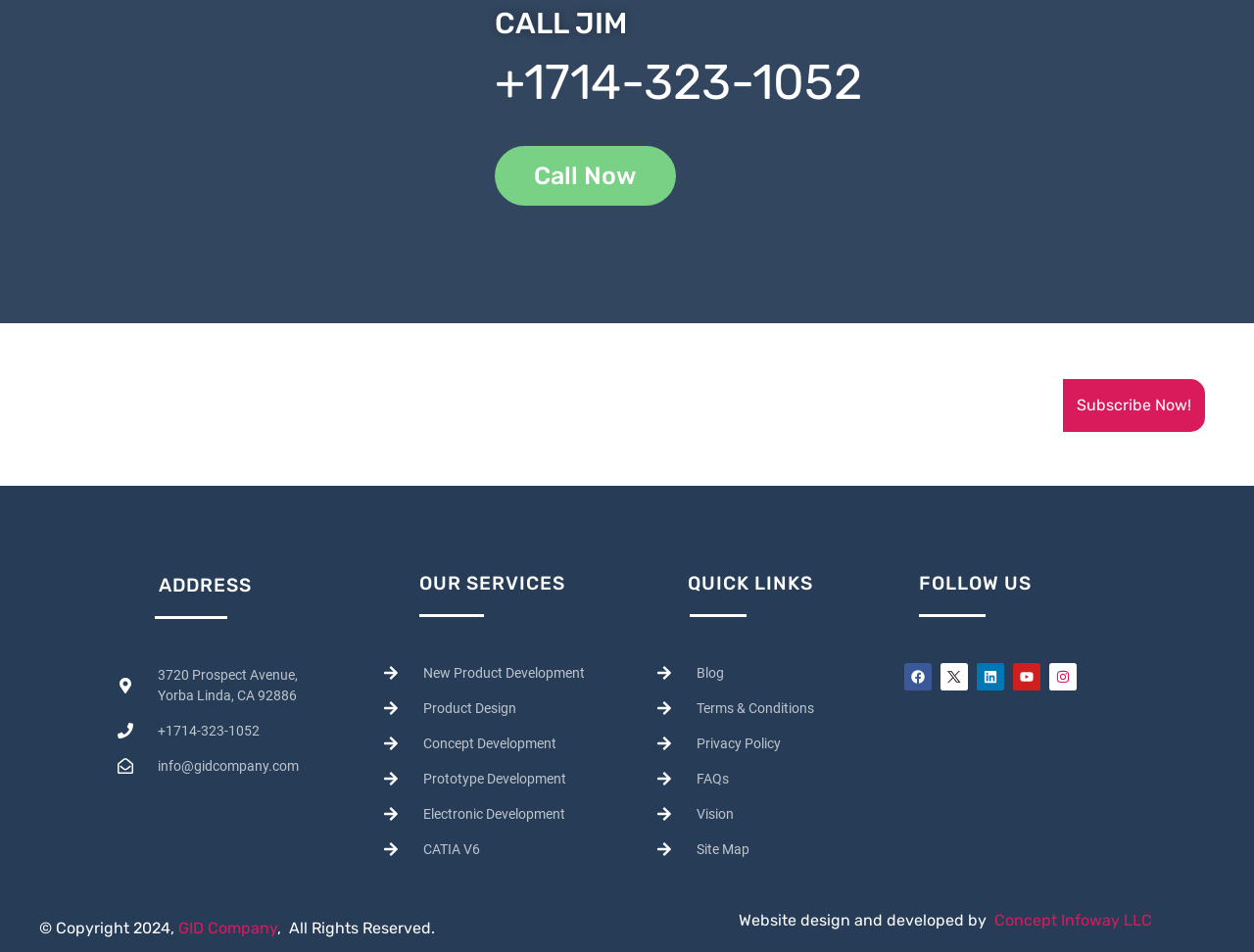Please mark the clickable region by giving the bounding box coordinates needed to complete this instruction: "Follow GID Company on Facebook".

[0.721, 0.696, 0.743, 0.725]